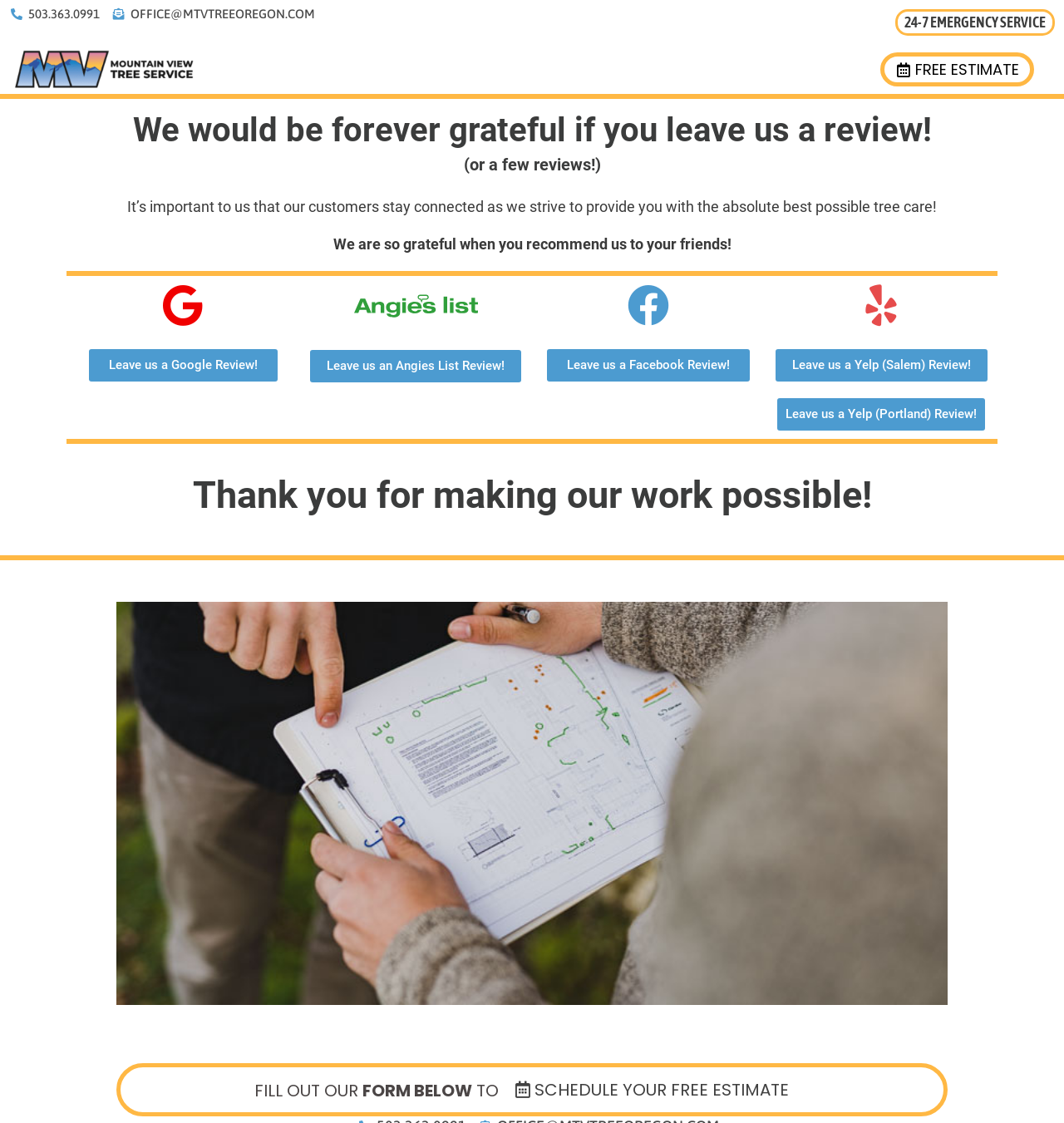Please identify the bounding box coordinates of the clickable element to fulfill the following instruction: "Click the phone number to call". The coordinates should be four float numbers between 0 and 1, i.e., [left, top, right, bottom].

[0.009, 0.004, 0.093, 0.022]